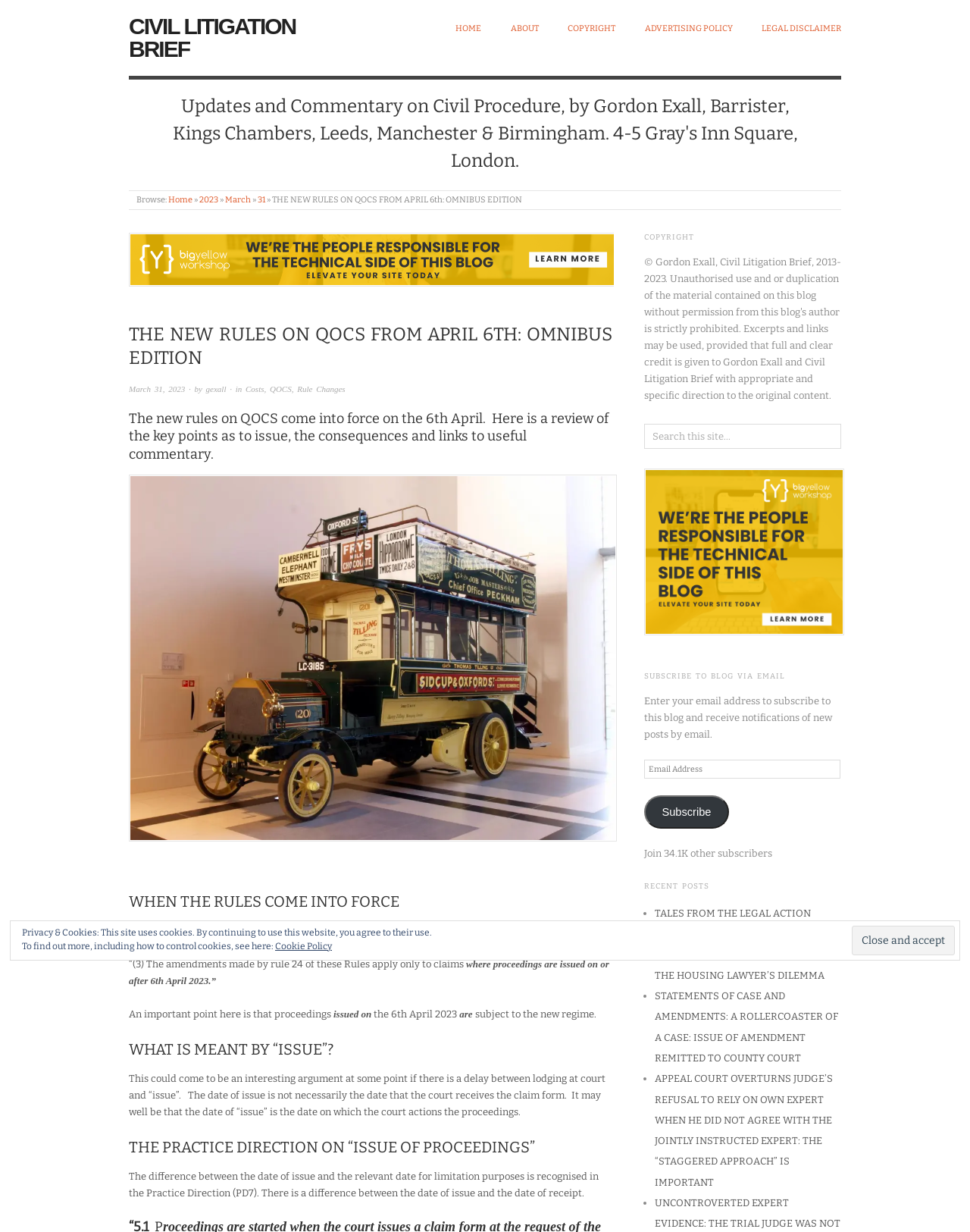Provide a single word or phrase to answer the given question: 
What is the author of the blog post?

gexall